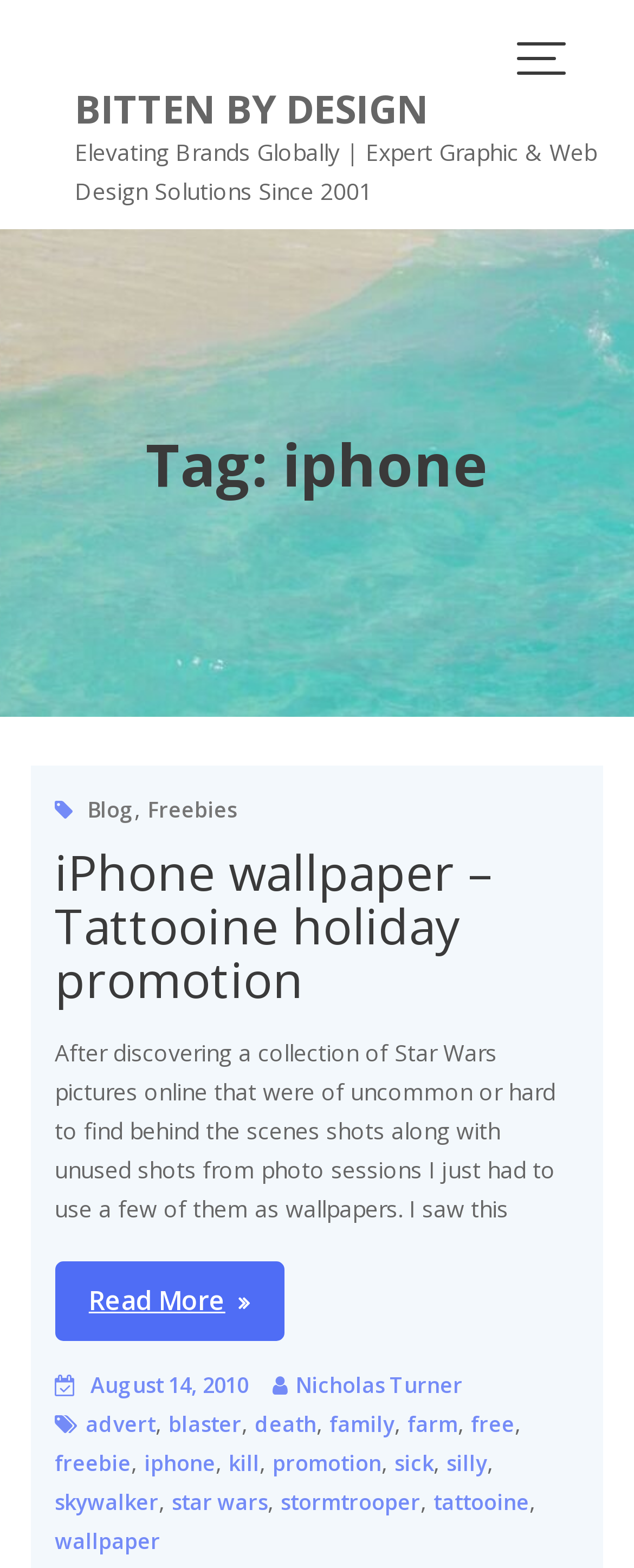Offer a meticulous description of the webpage's structure and content.

The webpage appears to be a blog post about iPhone wallpapers, specifically a design inspired by Star Wars. At the top, there is a button and a link to "BITTEN BY DESIGN" with a description "Elevating Brands Globally | Expert Graphic & Web Design Solutions Since 2001". Below this, there is a heading "Tag: iphone" which serves as a title for the blog post.

The main content of the blog post is divided into sections. The first section has a heading "iPhone wallpaper – Tattooine holiday promotion" followed by a link to the same title. Below this, there is a block of text describing the inspiration behind the iPhone wallpaper design, which is based on Star Wars pictures. The text is followed by a "Read More" link.

At the bottom of the page, there is a footer section with links to various categories, including "August 14, 2010", "Nicholas Turner", "advert", and several other keywords related to the blog post, such as "blaster", "death", "family", "farm", "free", "freebie", "iphone", "kill", "promotion", "sick", "silly", "skywalker", "star wars", "stormtrooper", "tattooine", and "wallpaper". These links are arranged horizontally, with commas separating them.